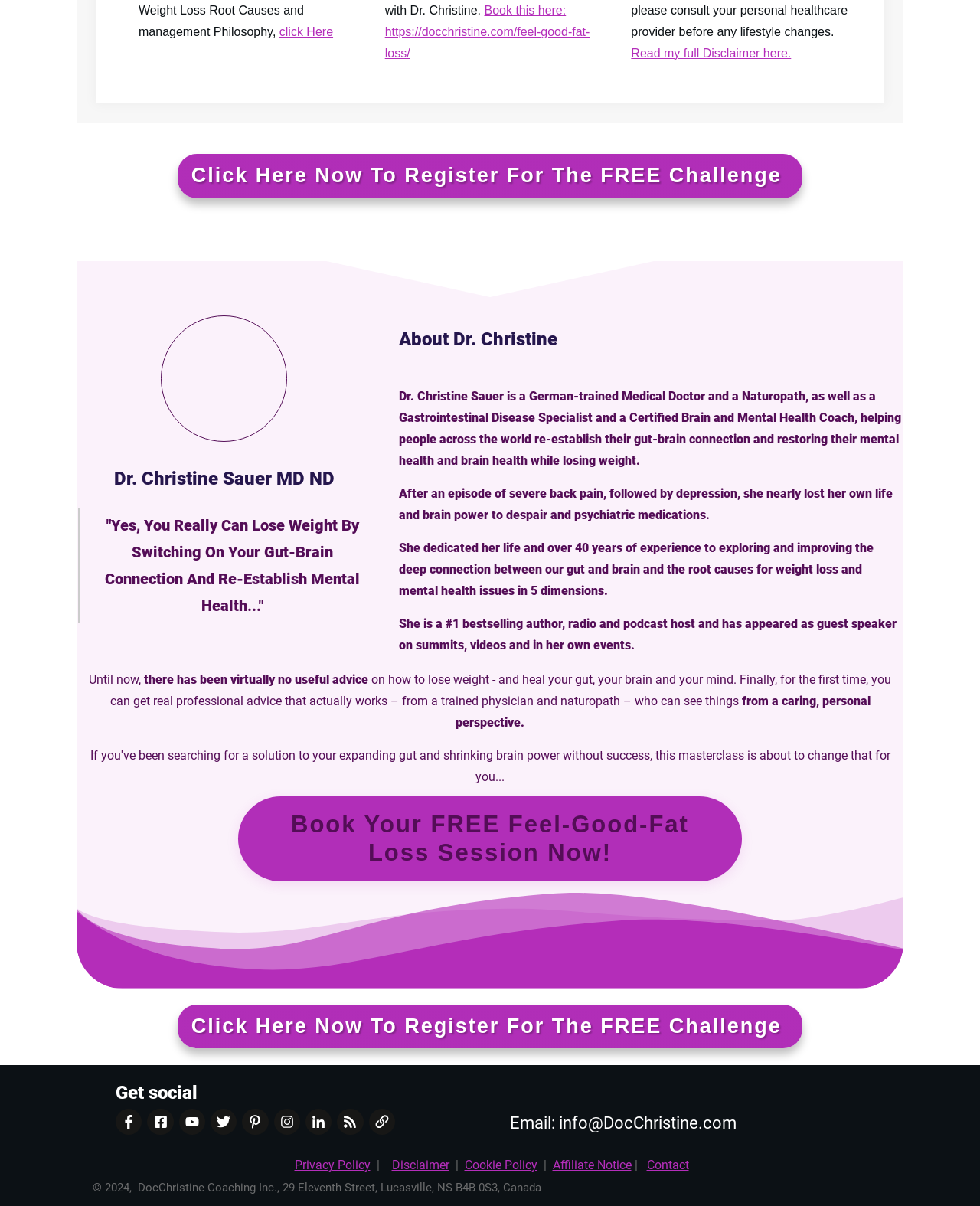How can I contact the author? Using the information from the screenshot, answer with a single word or phrase.

Email: info@DocChristine.com